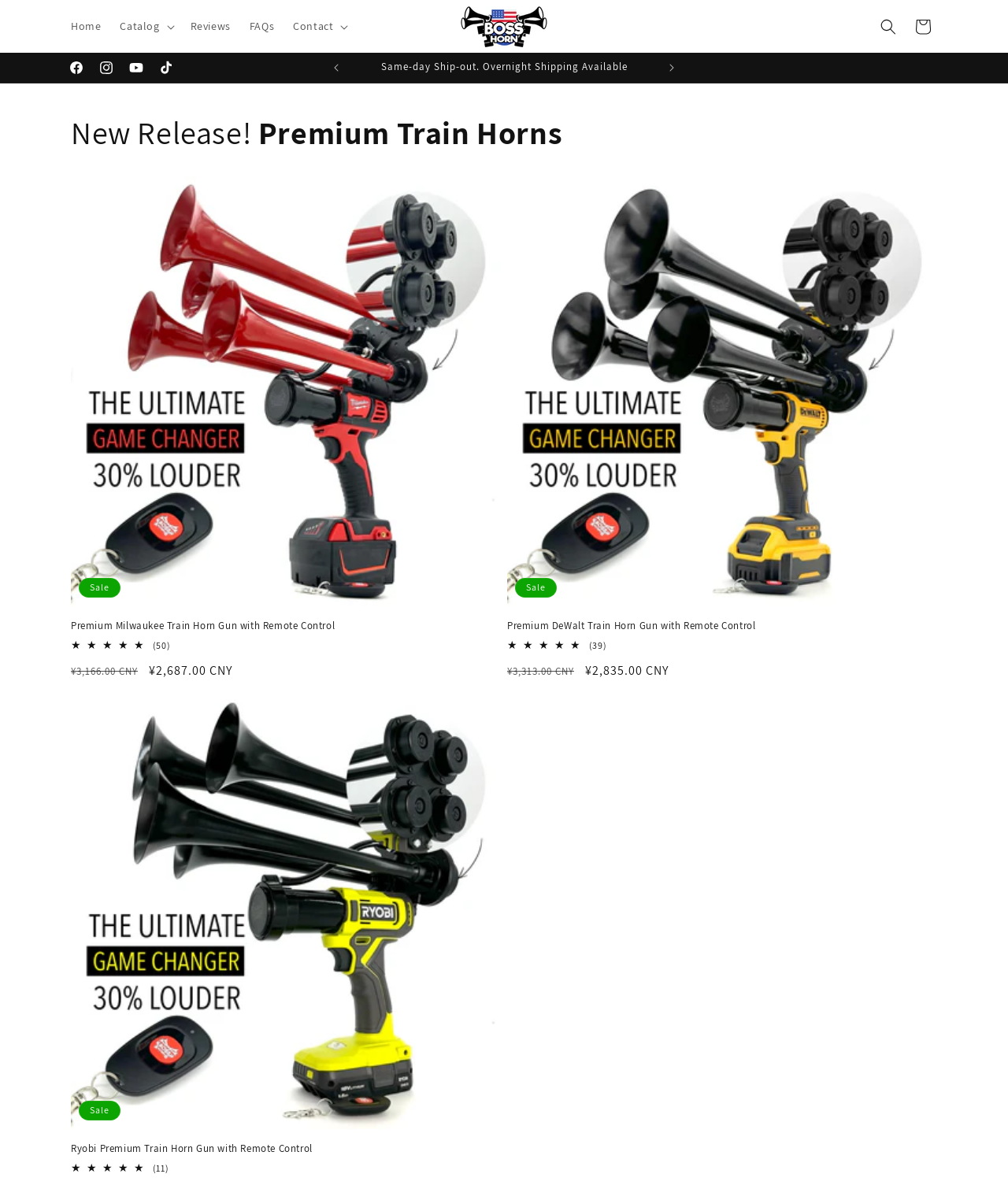Refer to the image and provide an in-depth answer to the question: 
What is the purpose of the 'Previous announcement' and 'Next announcement' buttons?

The 'Previous announcement' and 'Next announcement' buttons are located in the announcement bar and are used to navigate through the three announcements, allowing users to view each announcement in sequence.